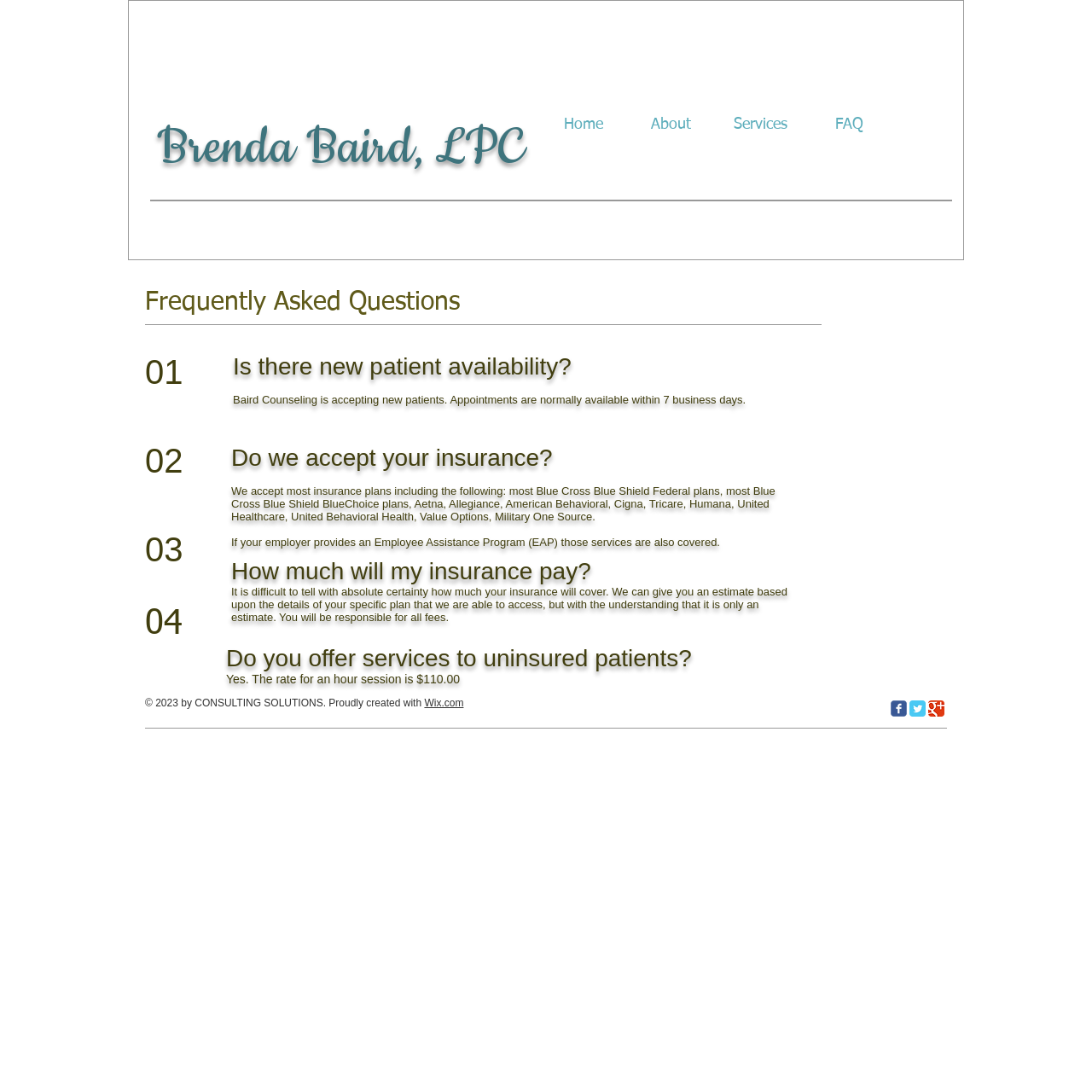Determine the title of the webpage and give its text content.

Brenda Baird, LPC